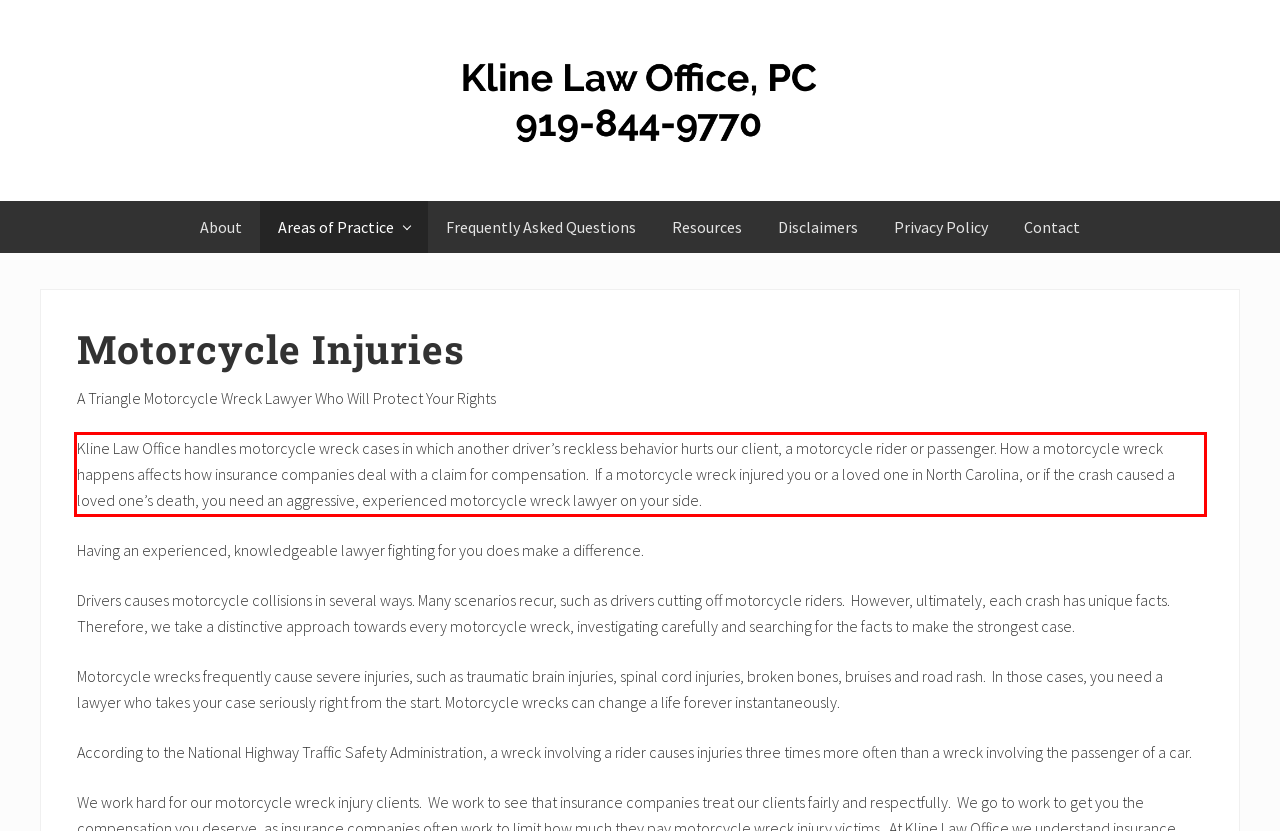From the screenshot of the webpage, locate the red bounding box and extract the text contained within that area.

Kline Law Office handles motorcycle wreck cases in which another driver’s reckless behavior hurts our client, a motorcycle rider or passenger. How a motorcycle wreck happens affects how insurance companies deal with a claim for compensation. If a motorcycle wreck injured you or a loved one in North Carolina, or if the crash caused a loved one’s death, you need an aggressive, experienced motorcycle wreck lawyer on your side.